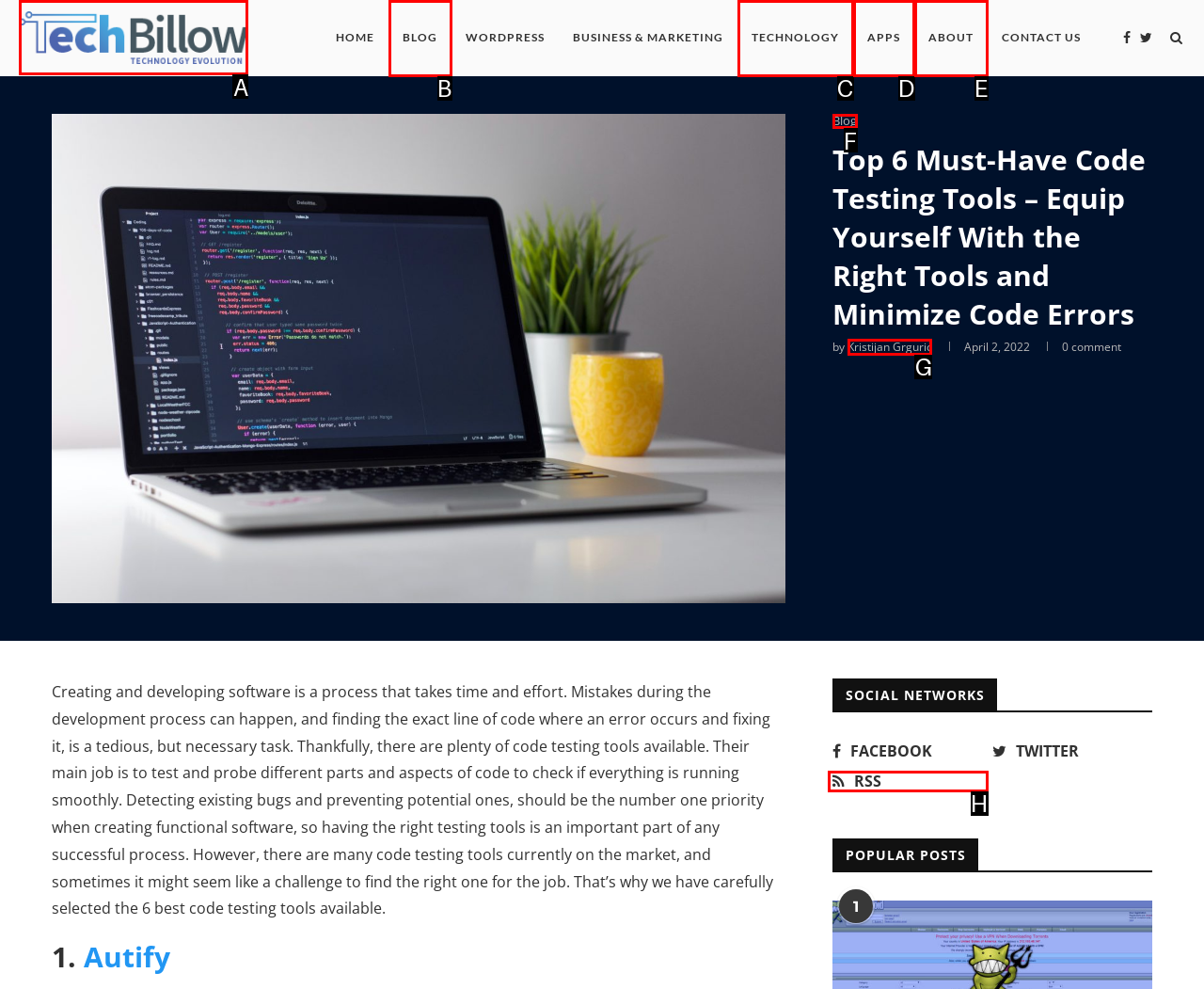Determine which HTML element to click on in order to complete the action: visit author's page.
Reply with the letter of the selected option.

G